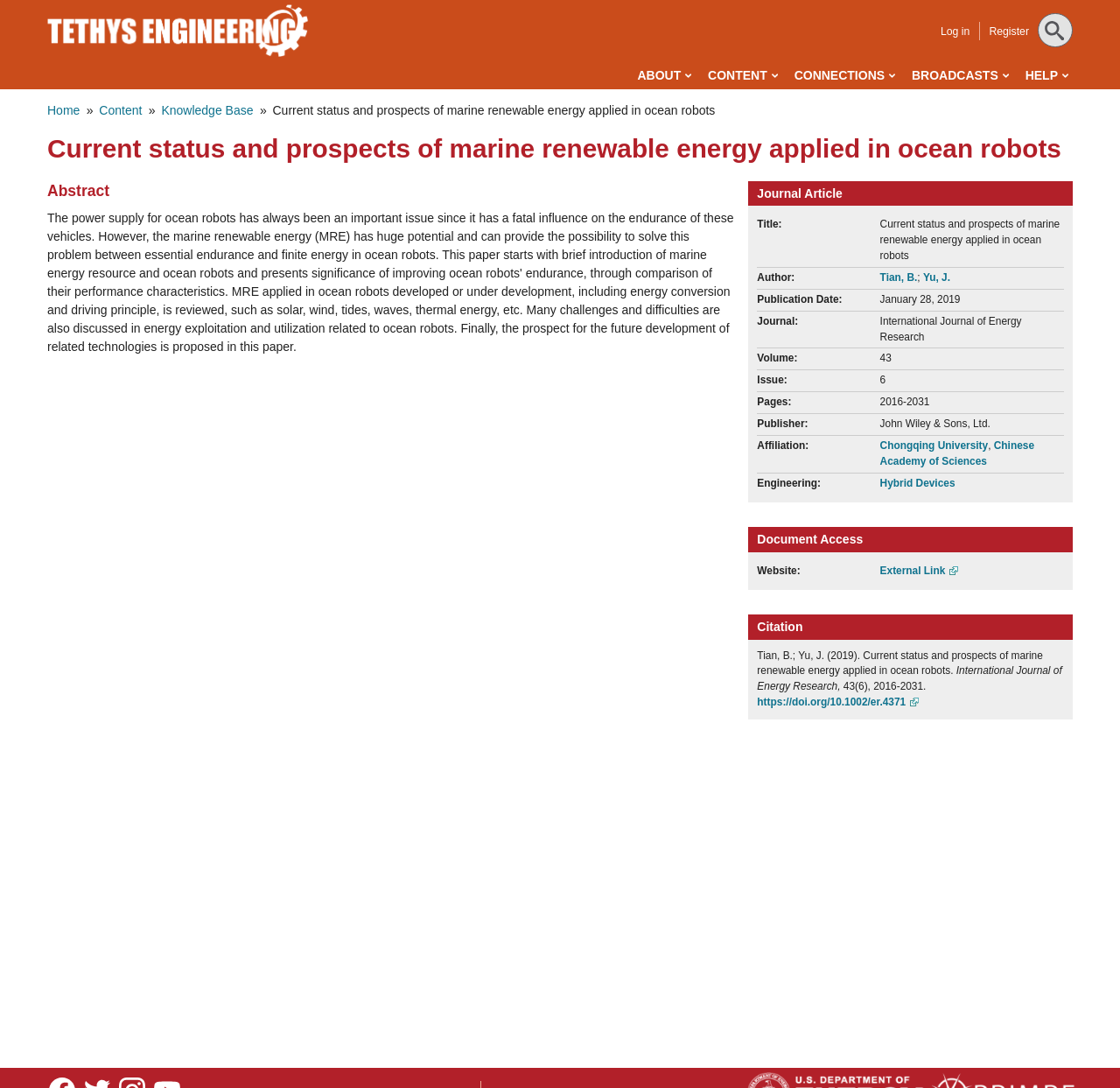Please identify the bounding box coordinates of where to click in order to follow the instruction: "Click the 'Log in' link".

[0.84, 0.023, 0.866, 0.035]